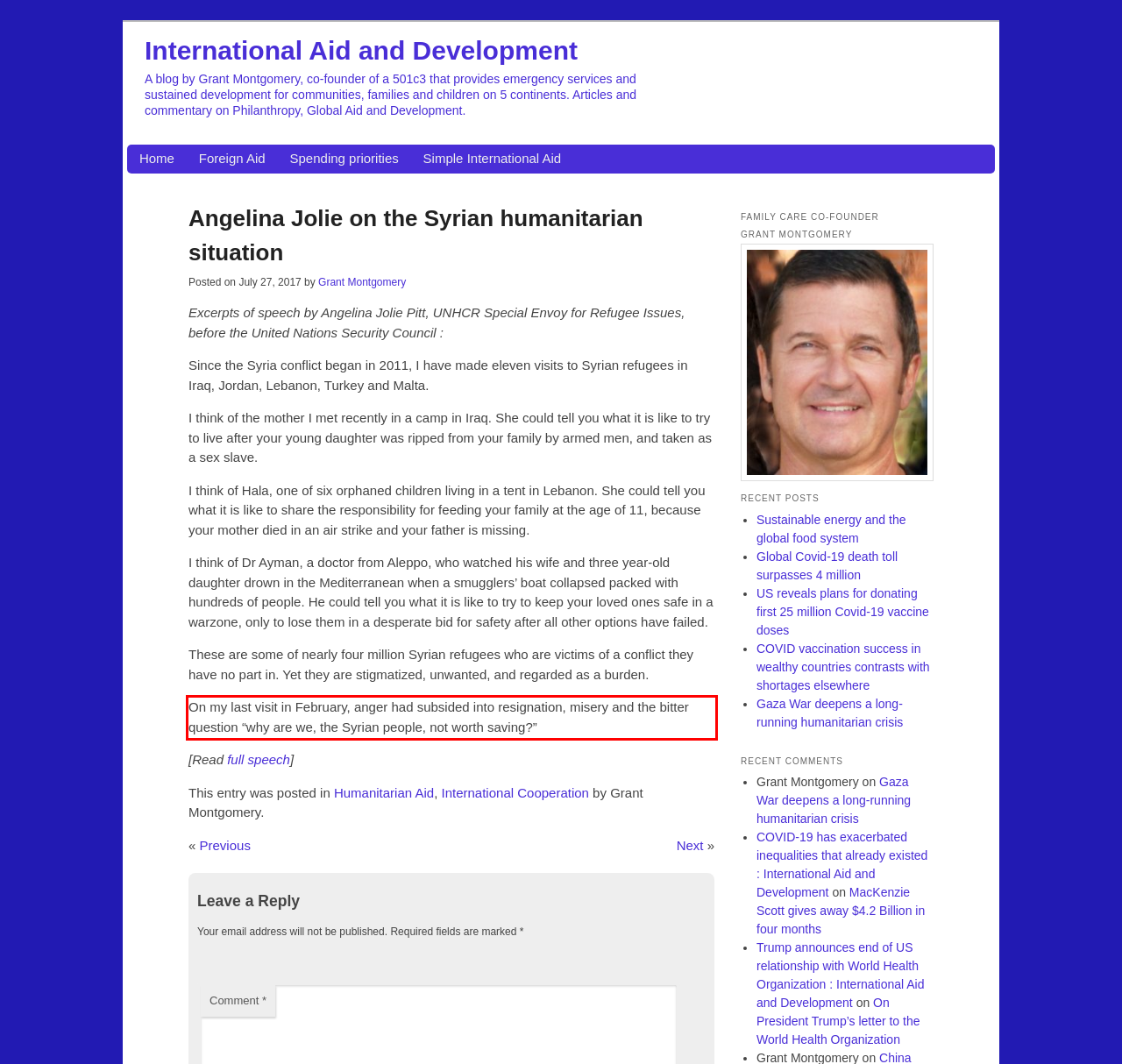Look at the provided screenshot of the webpage and perform OCR on the text within the red bounding box.

On my last visit in February, anger had subsided into resignation, misery and the bitter question “why are we, the Syrian people, not worth saving?”